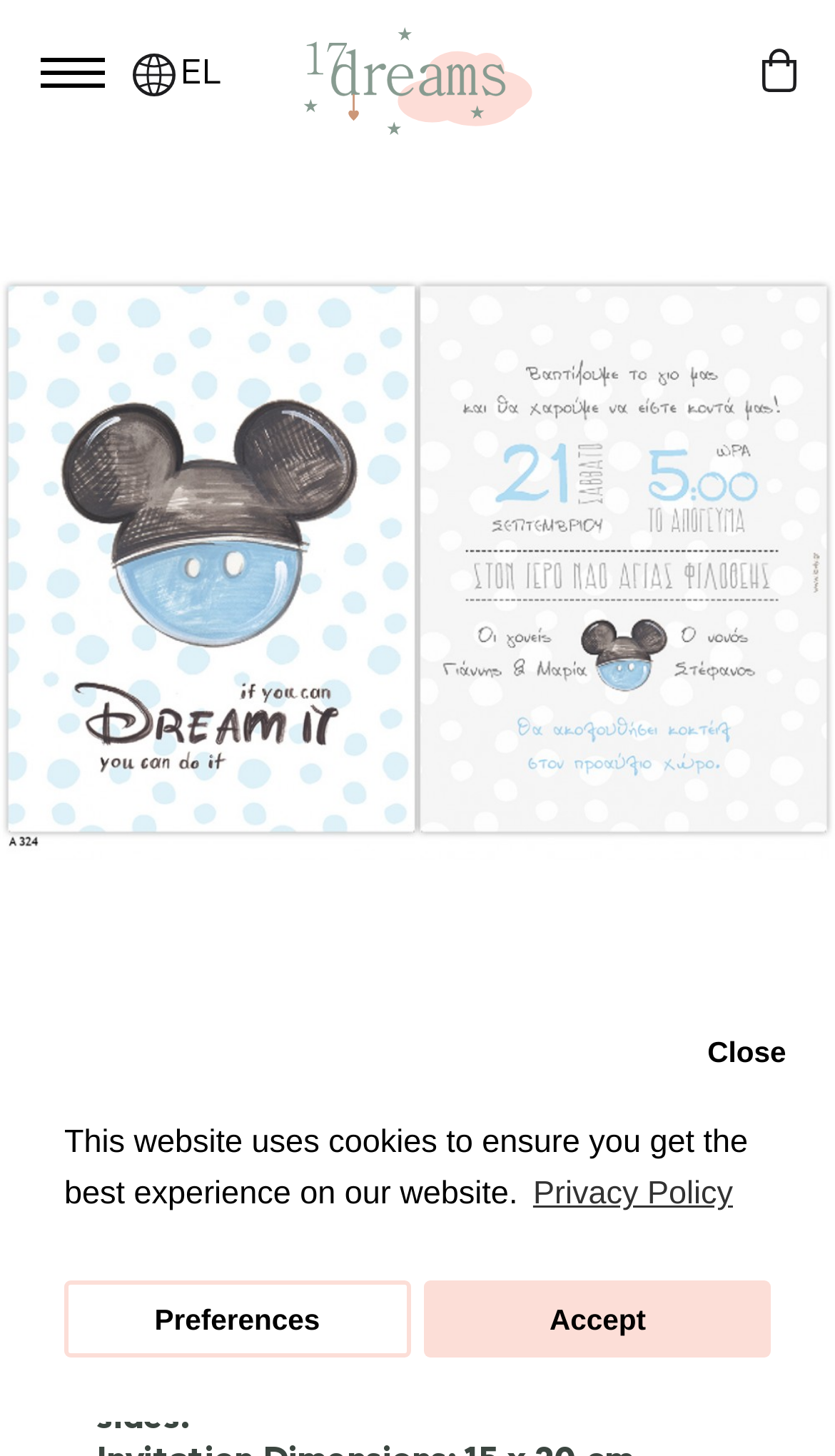Please find the bounding box coordinates of the section that needs to be clicked to achieve this instruction: "Add to Wish List".

[0.785, 0.721, 0.885, 0.759]